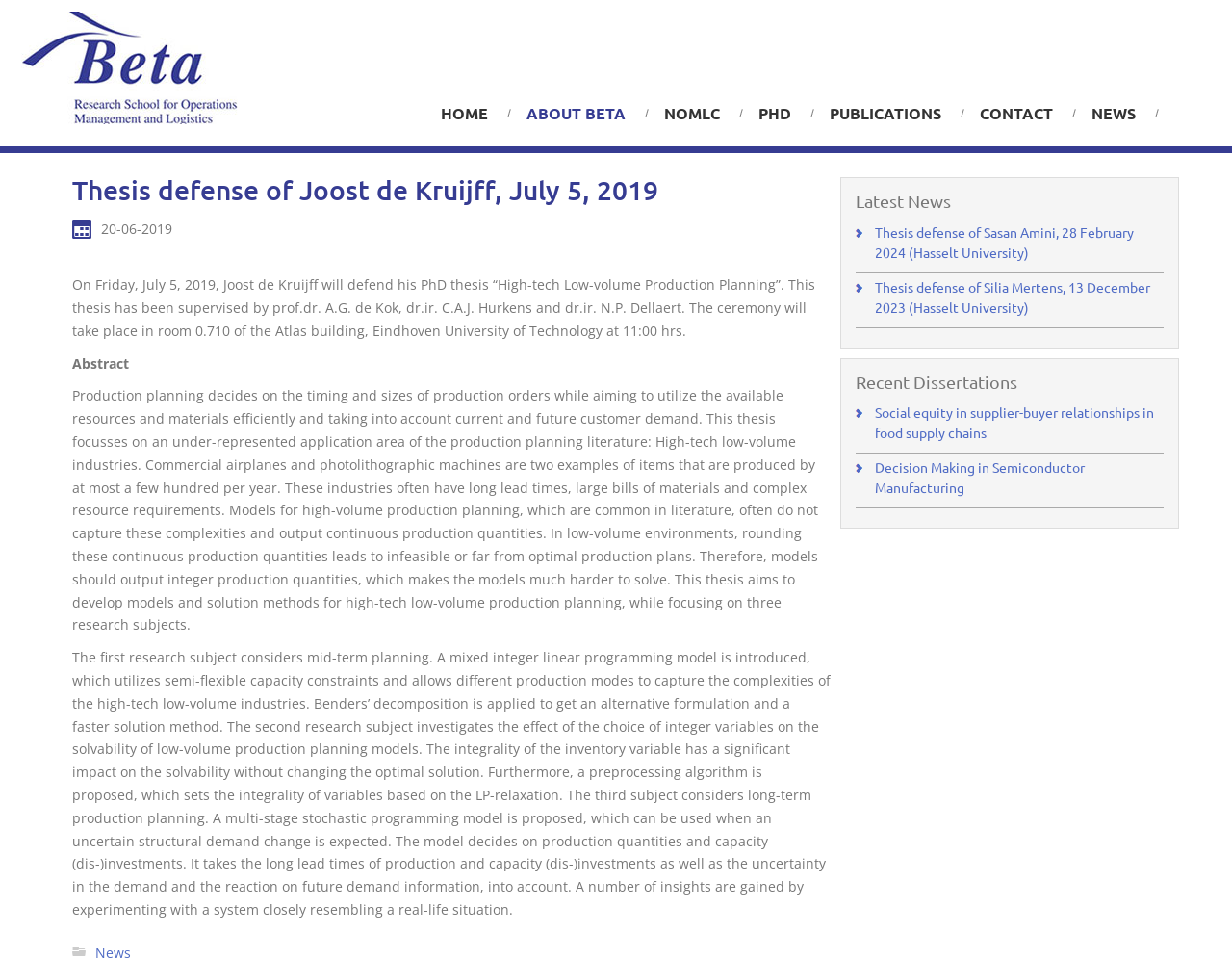Select the bounding box coordinates of the element I need to click to carry out the following instruction: "Check latest news".

[0.695, 0.196, 0.945, 0.222]